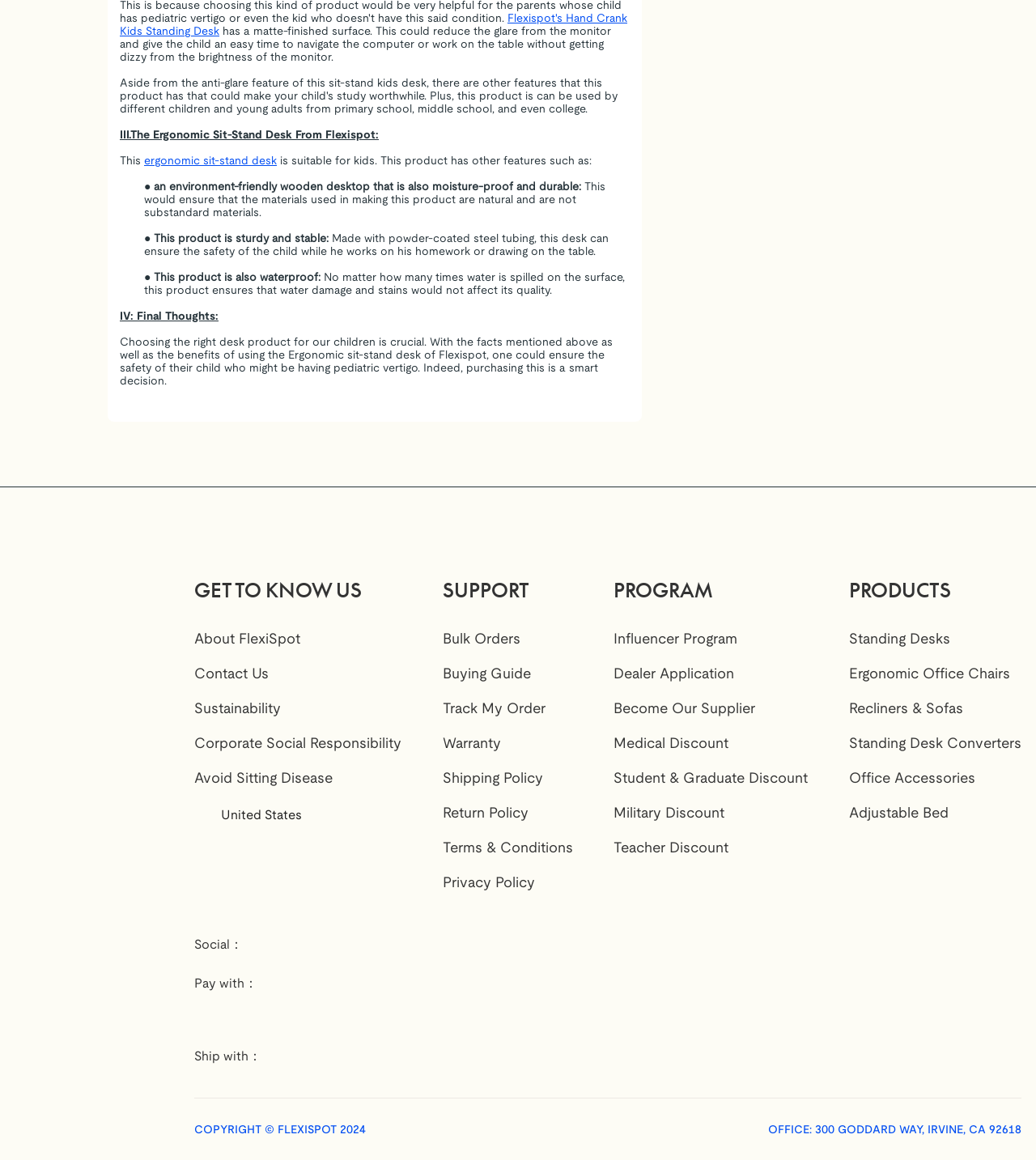What is the benefit of the matte-finished surface? Analyze the screenshot and reply with just one word or a short phrase.

reduce glare